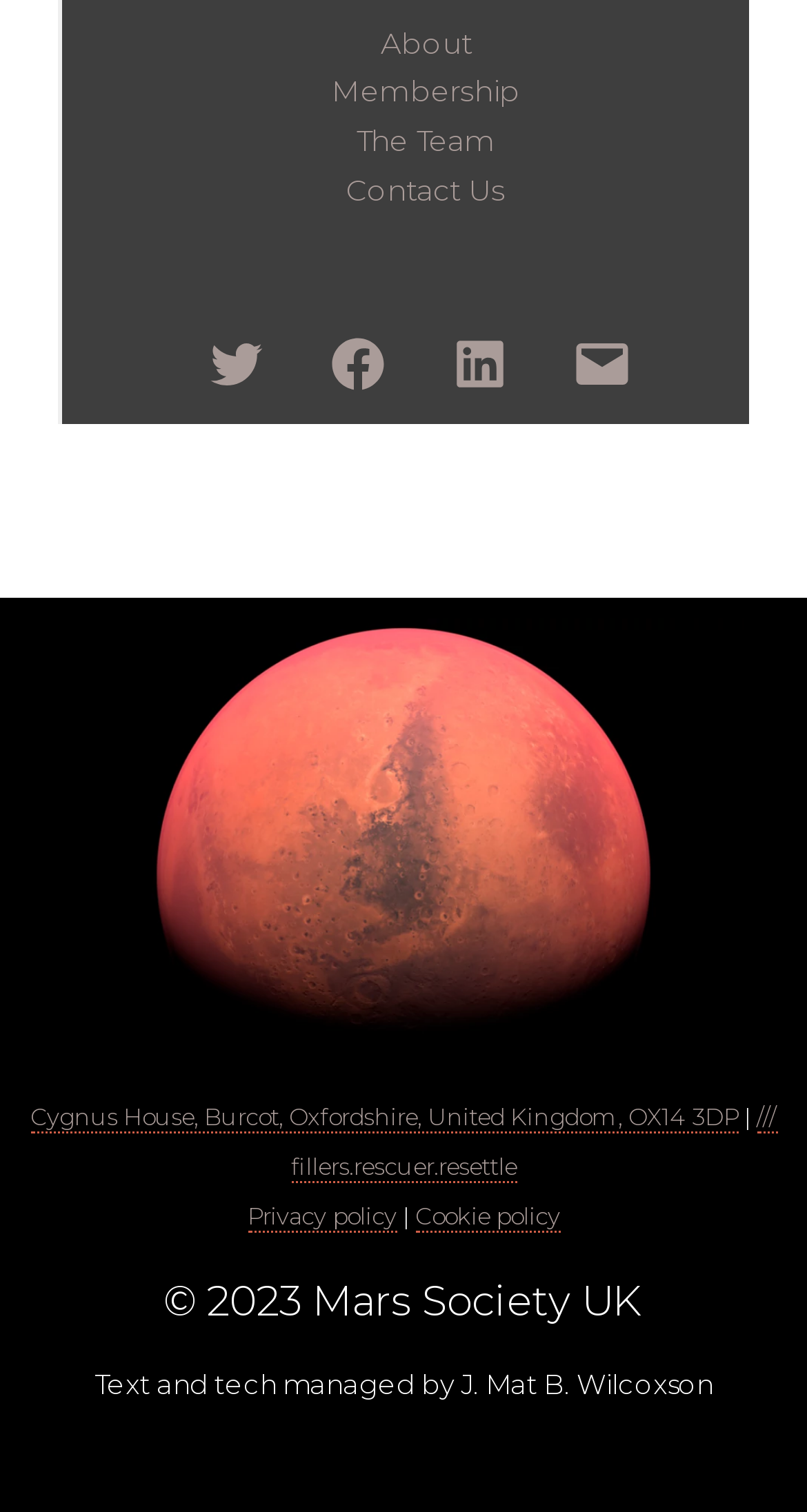Locate the bounding box coordinates of the clickable area needed to fulfill the instruction: "Click About link".

[0.472, 0.016, 0.584, 0.04]